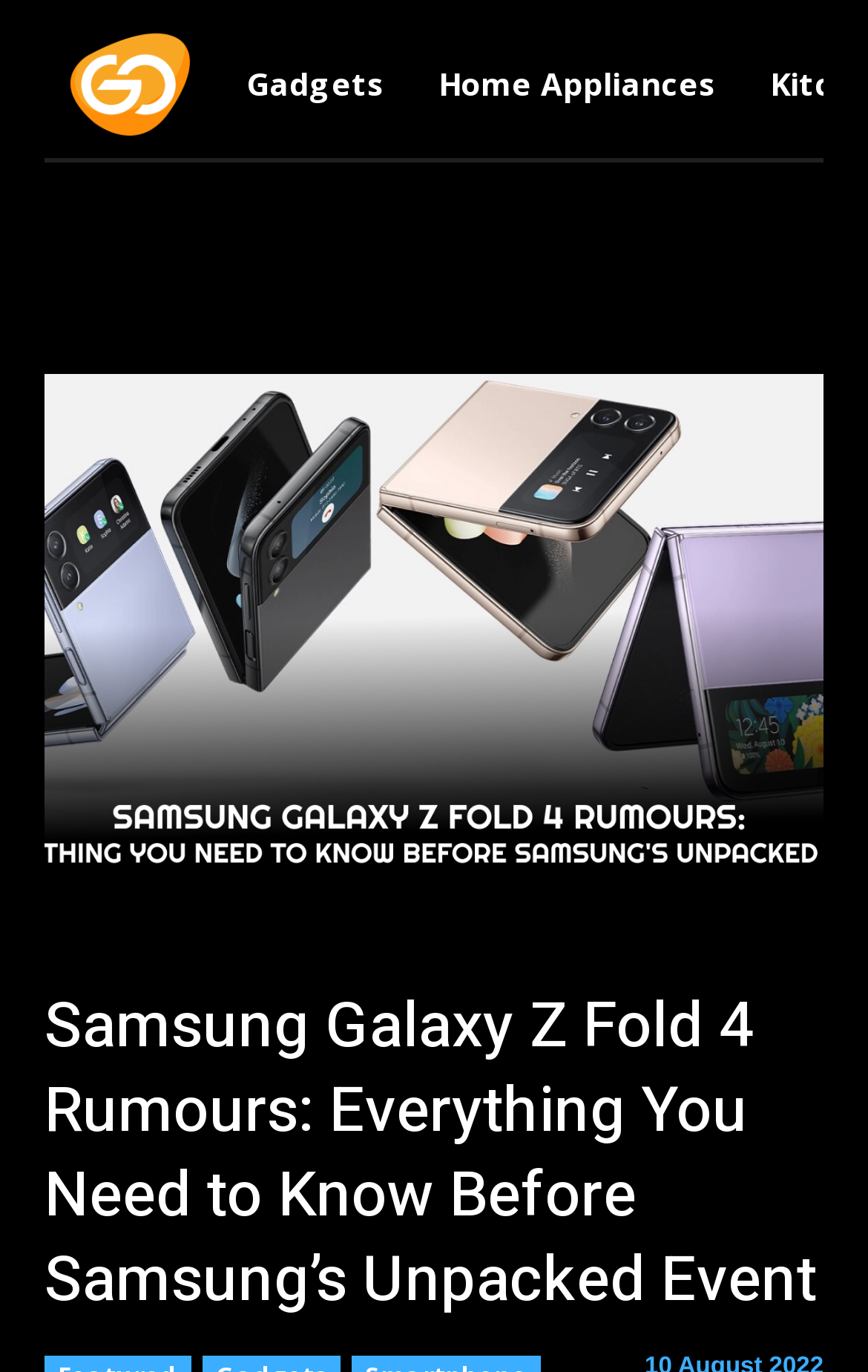Using the provided element description: "Home Appliances", determine the bounding box coordinates of the corresponding UI element in the screenshot.

[0.505, 0.016, 0.826, 0.107]